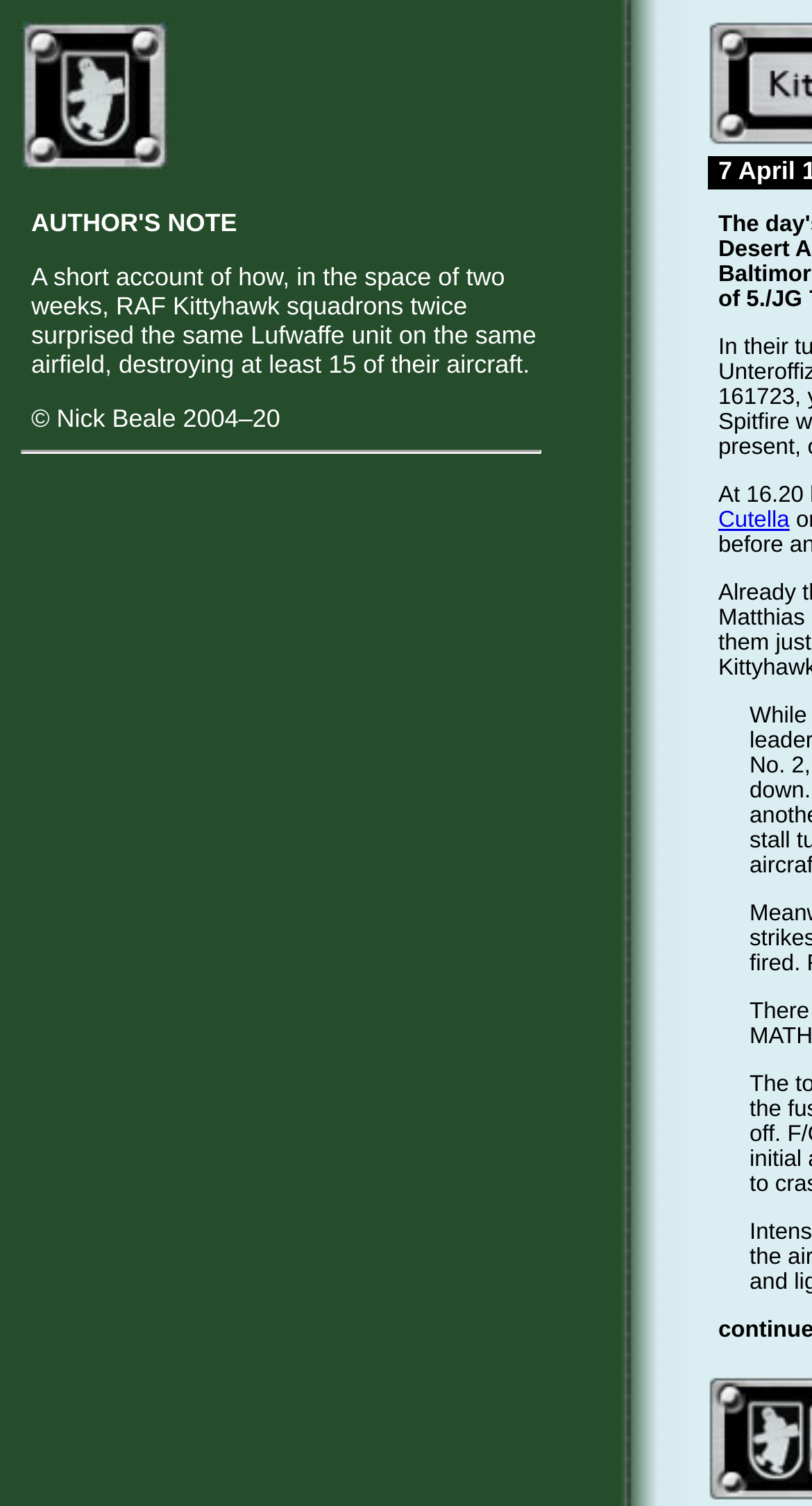What is the badge shown in the image?
Please answer the question with as much detail and depth as you can.

The image element has an OCR text 'NSG 9 badge', so the answer is NSG 9 badge.